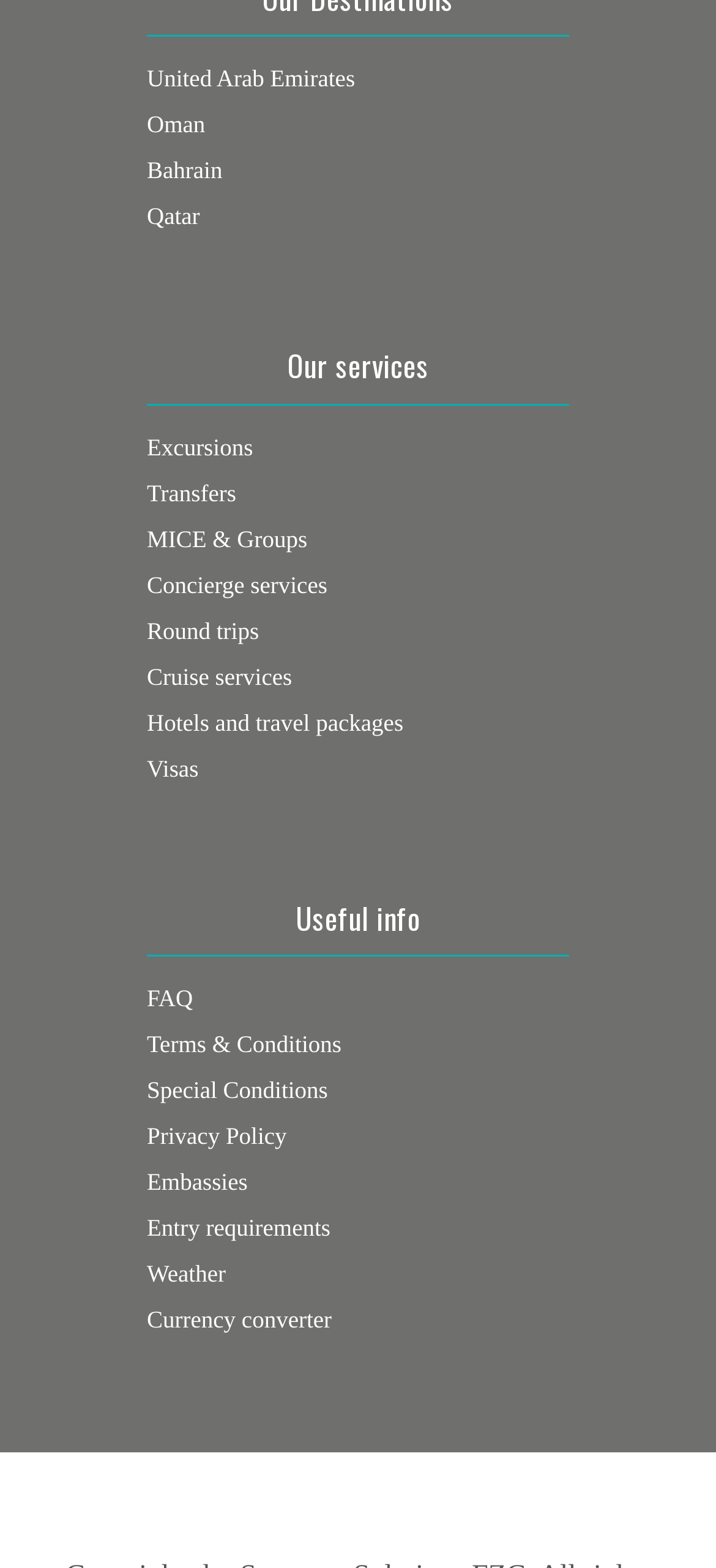Please mark the bounding box coordinates of the area that should be clicked to carry out the instruction: "Get information about Oman".

[0.205, 0.071, 0.287, 0.088]